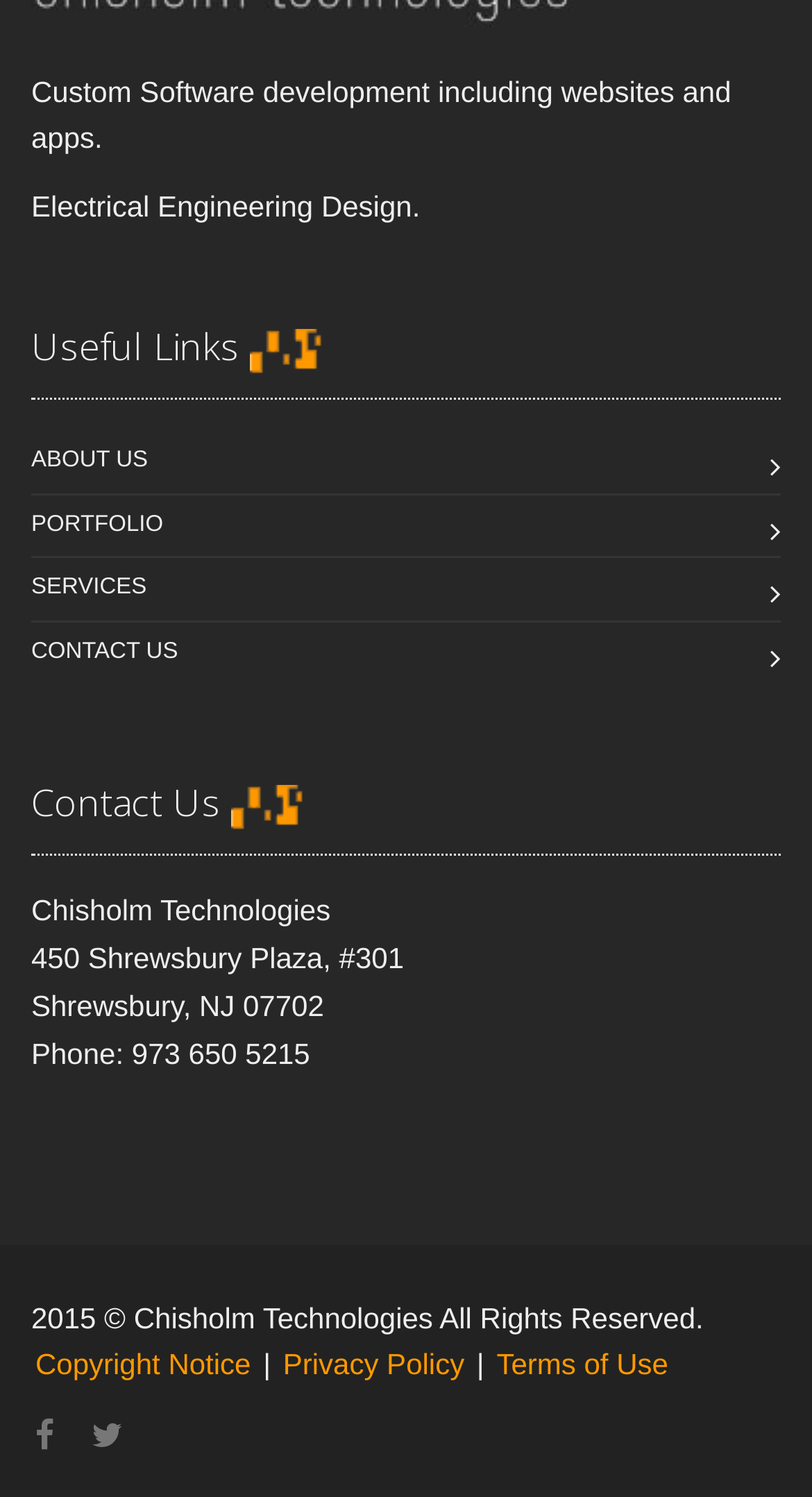Please locate the bounding box coordinates of the element that should be clicked to complete the given instruction: "Read the Copyright Notice".

[0.044, 0.9, 0.309, 0.922]